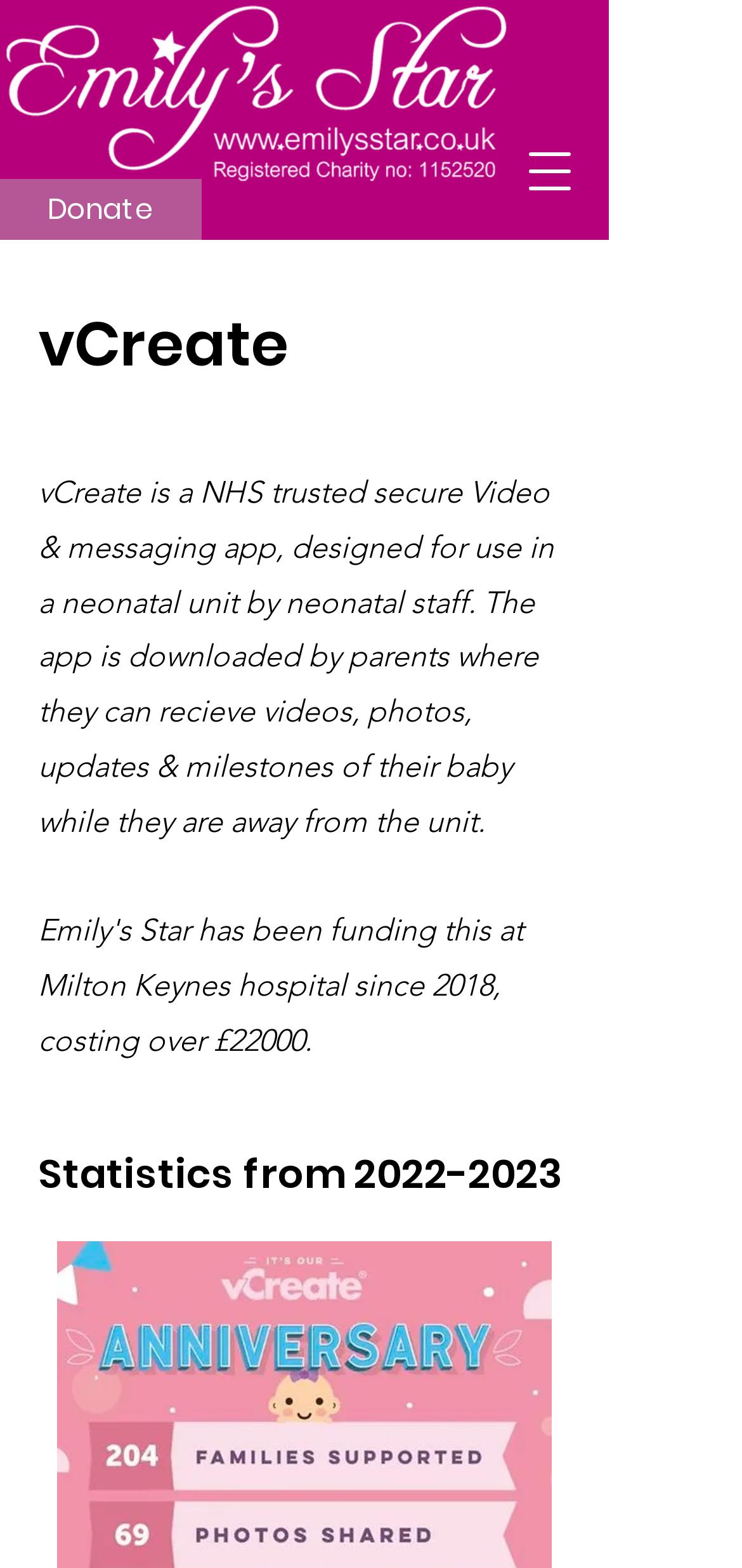Determine the bounding box for the UI element that matches this description: "parent_node: Donate aria-label="Open navigation menu"".

[0.677, 0.079, 0.805, 0.14]